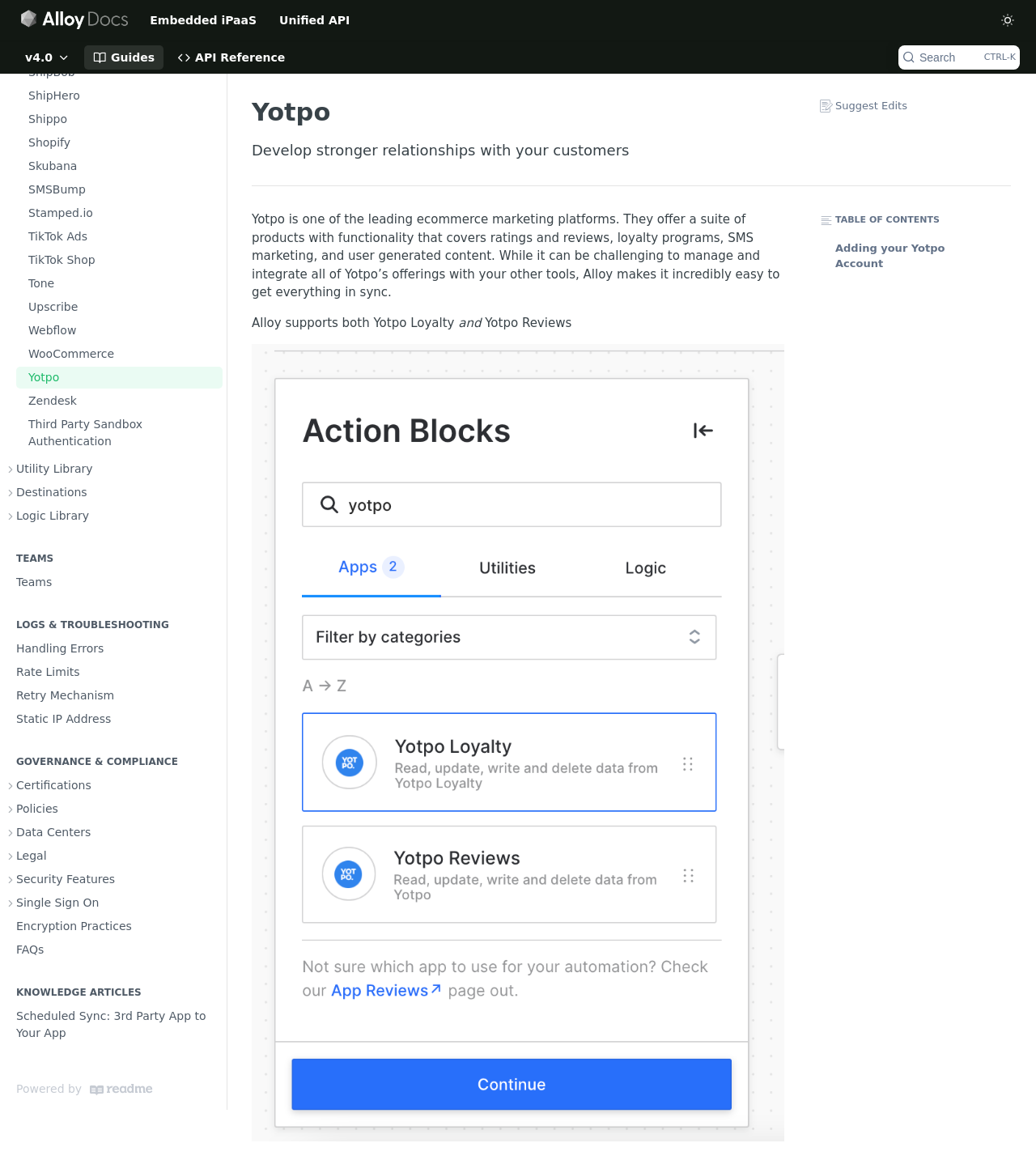Identify the bounding box coordinates for the UI element that matches this description: "shipping policy".

None